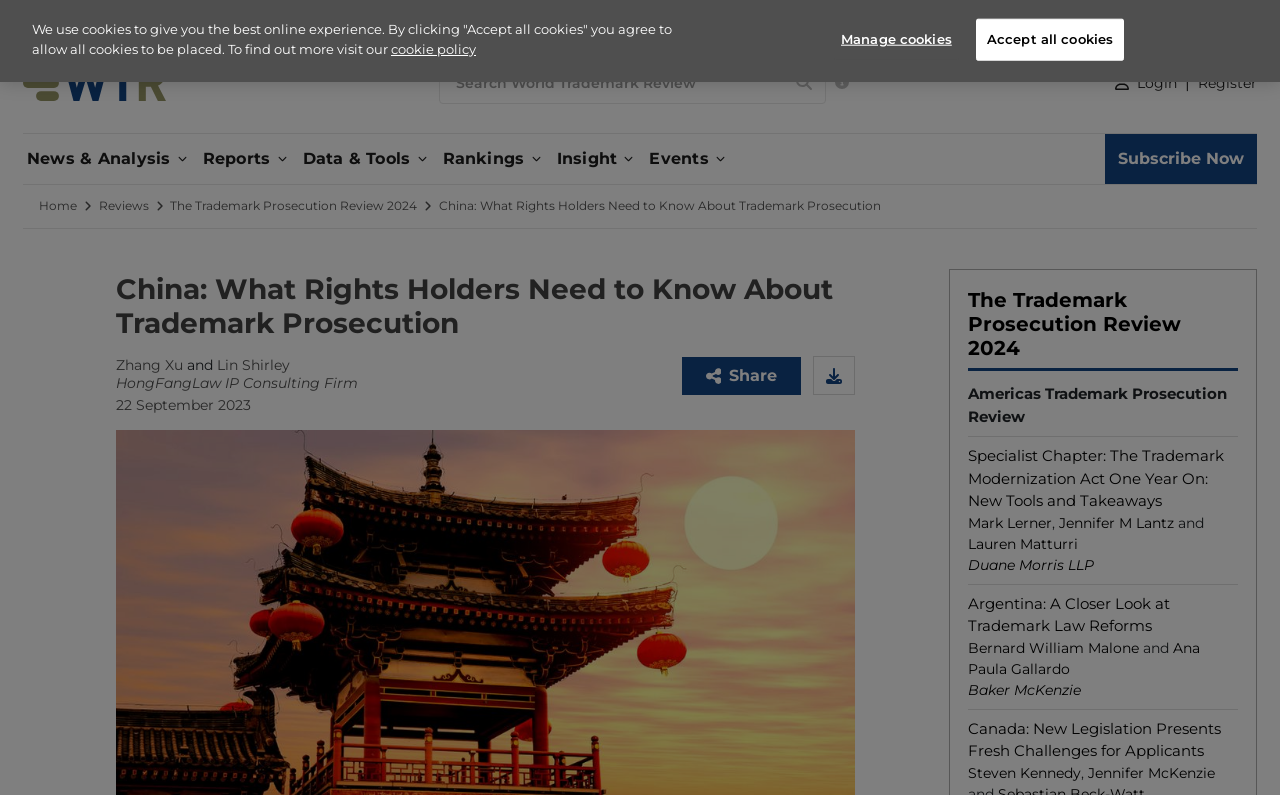What is the website about?
Refer to the image and provide a concise answer in one word or phrase.

Trademark law developments